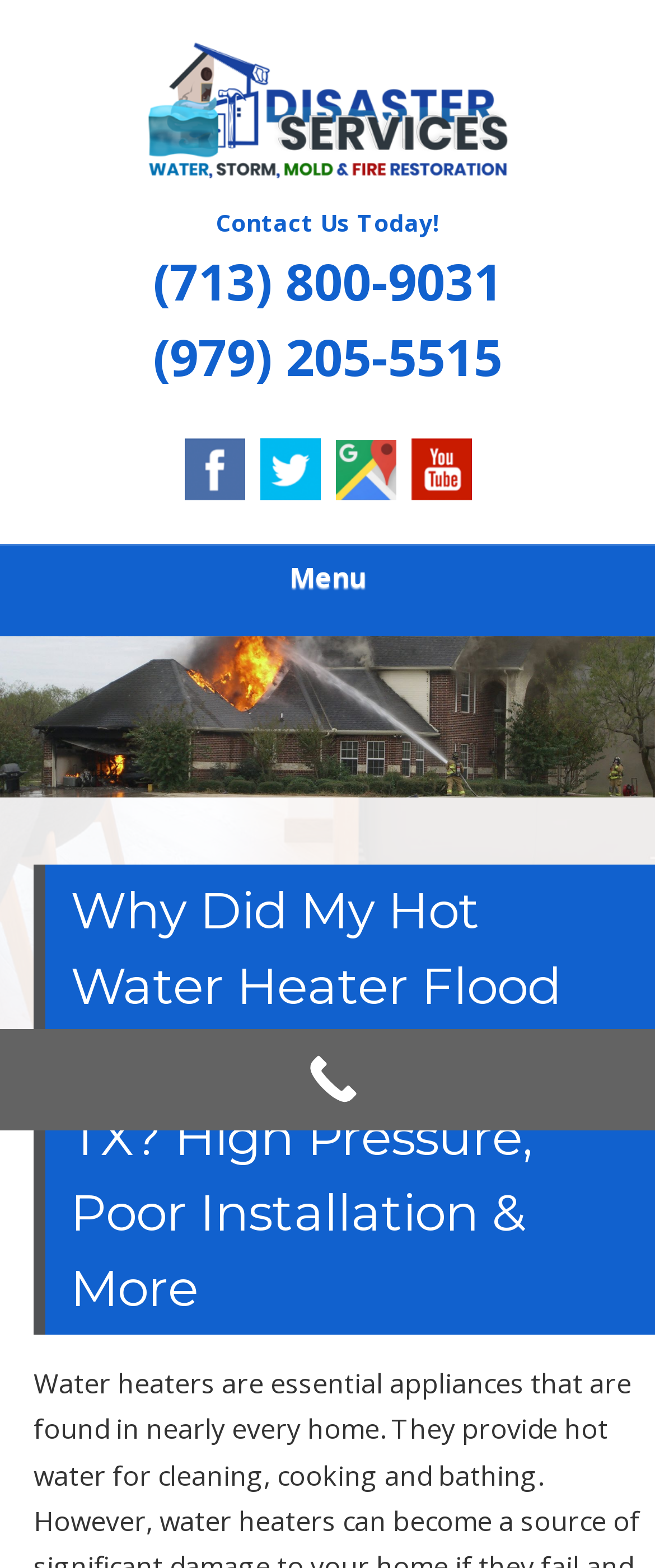Using the information from the screenshot, answer the following question thoroughly:
What is the purpose of the 'Call Now Button'?

The 'Call Now Button' is an image element located near the bottom of the webpage. Its purpose is likely to be a call-to-action button for users to call the company directly.